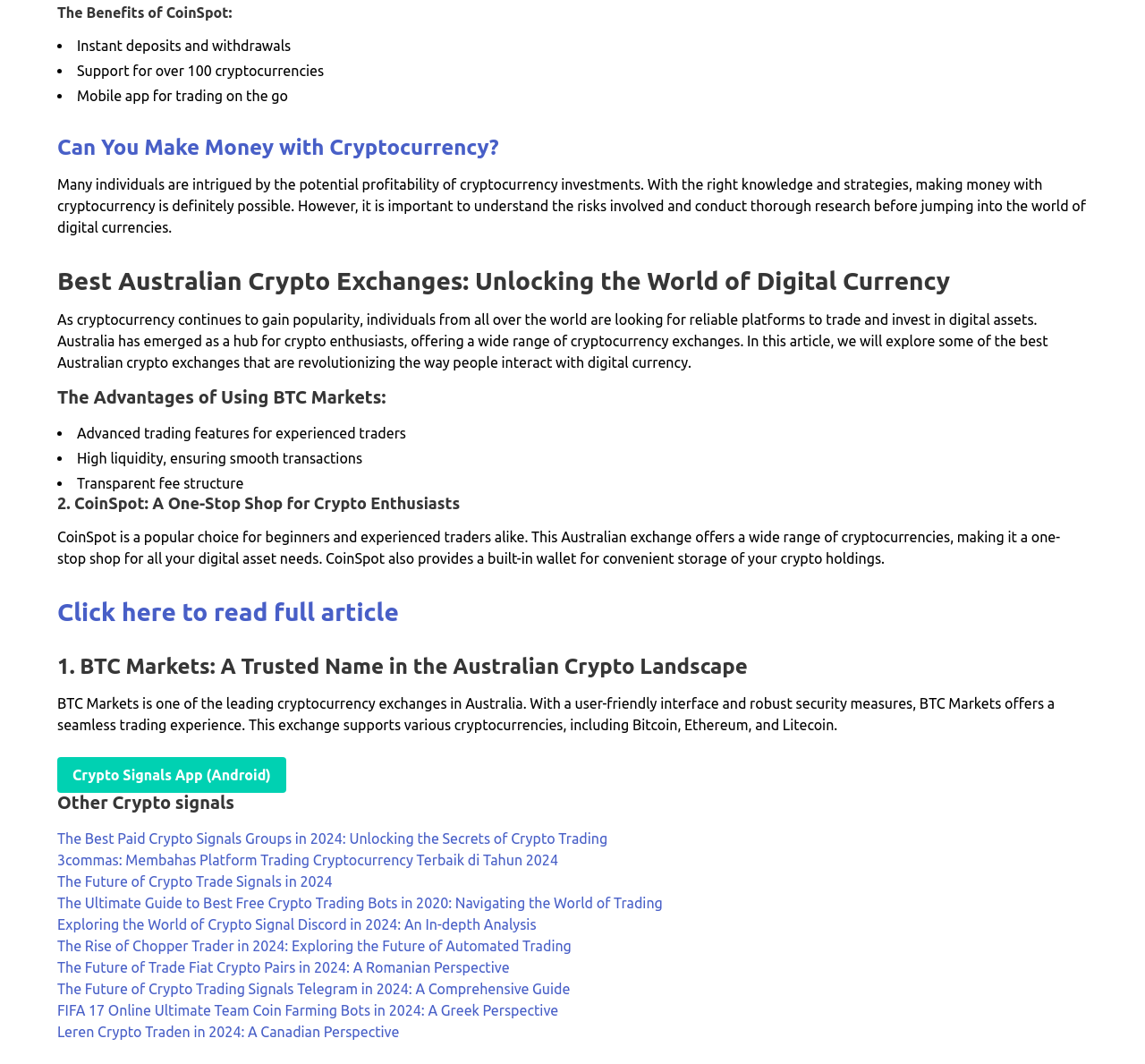Locate the bounding box coordinates of the segment that needs to be clicked to meet this instruction: "Learn about CoinSpot".

[0.05, 0.464, 0.95, 0.481]